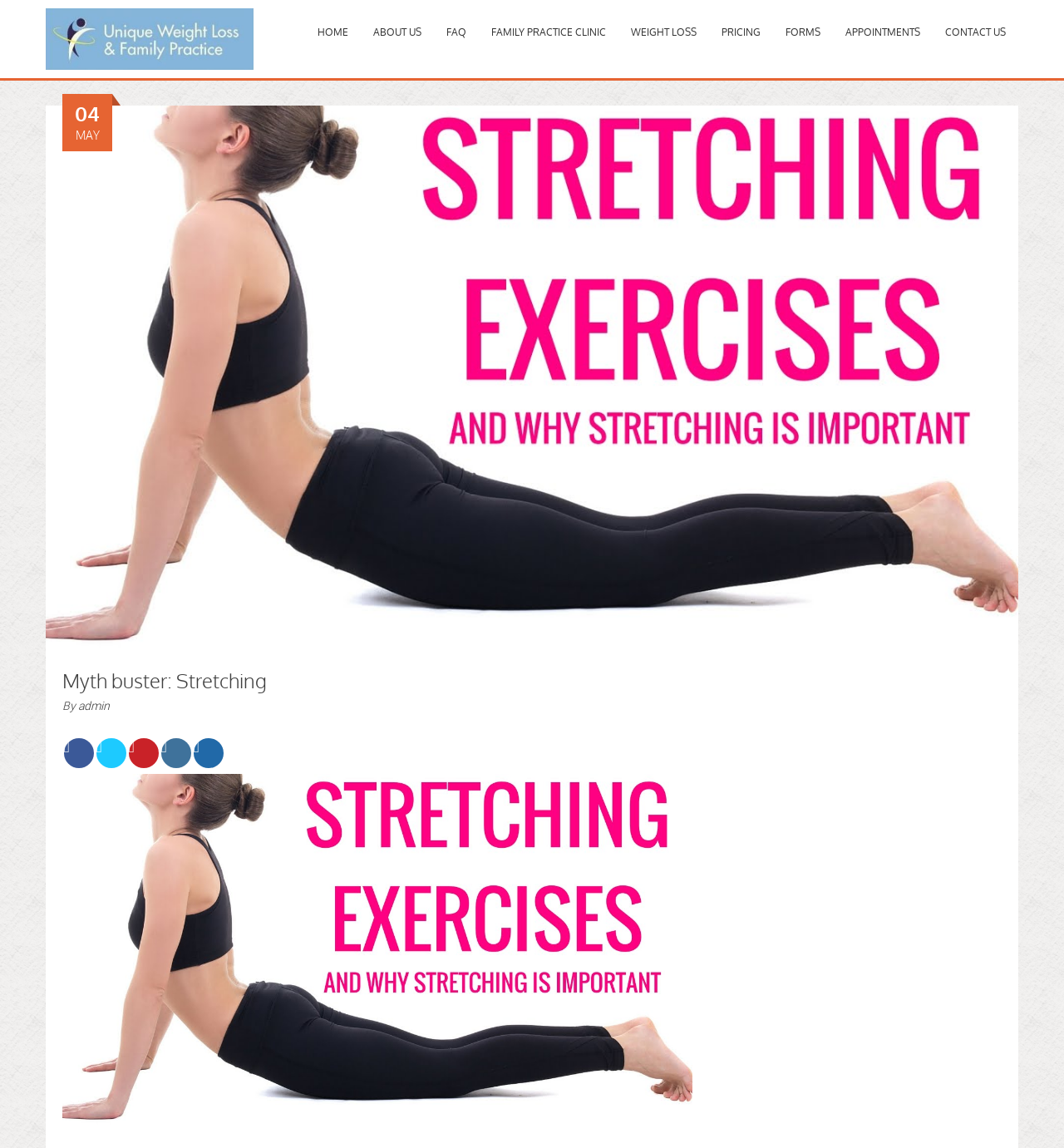How many social media sharing options are available?
Based on the screenshot, provide a one-word or short-phrase response.

5